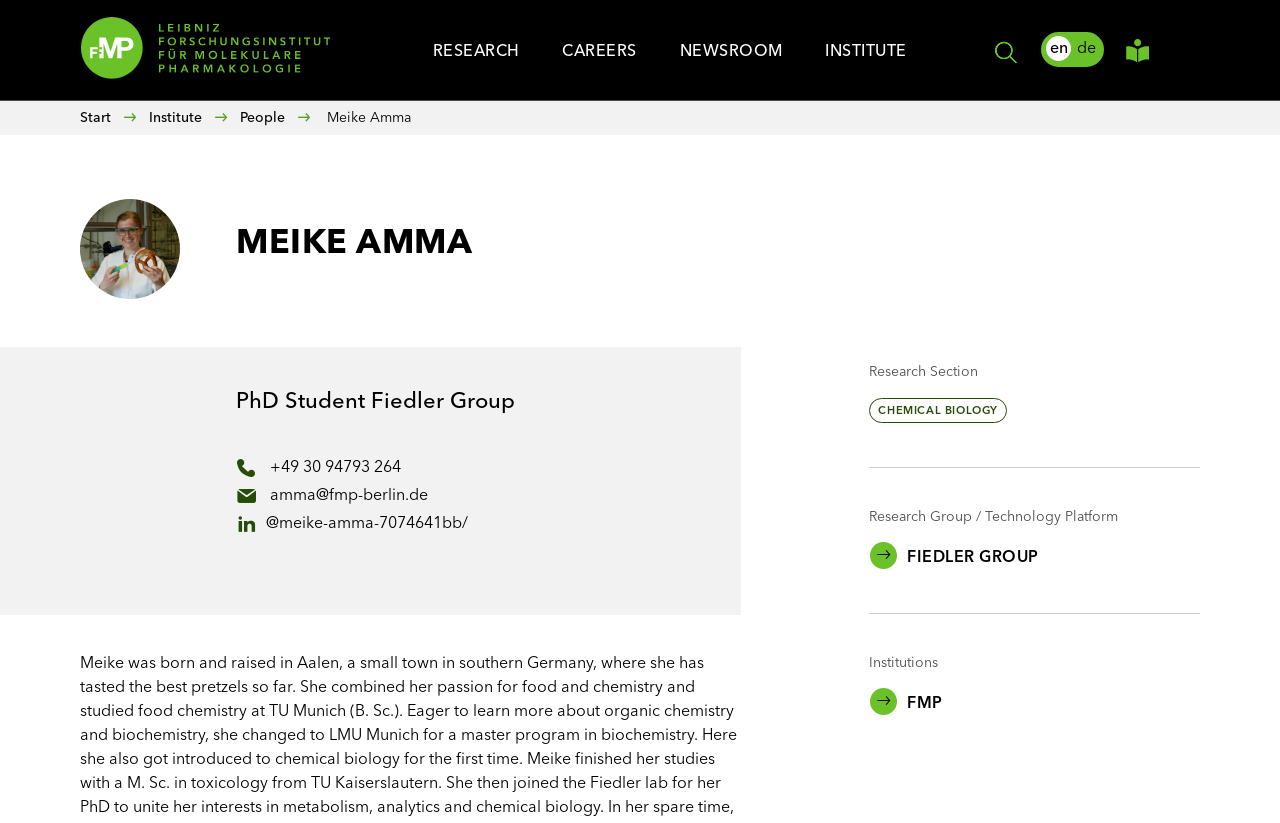Find the bounding box coordinates of the UI element according to this description: "+49 30 94793 264".

[0.21, 0.55, 0.314, 0.584]